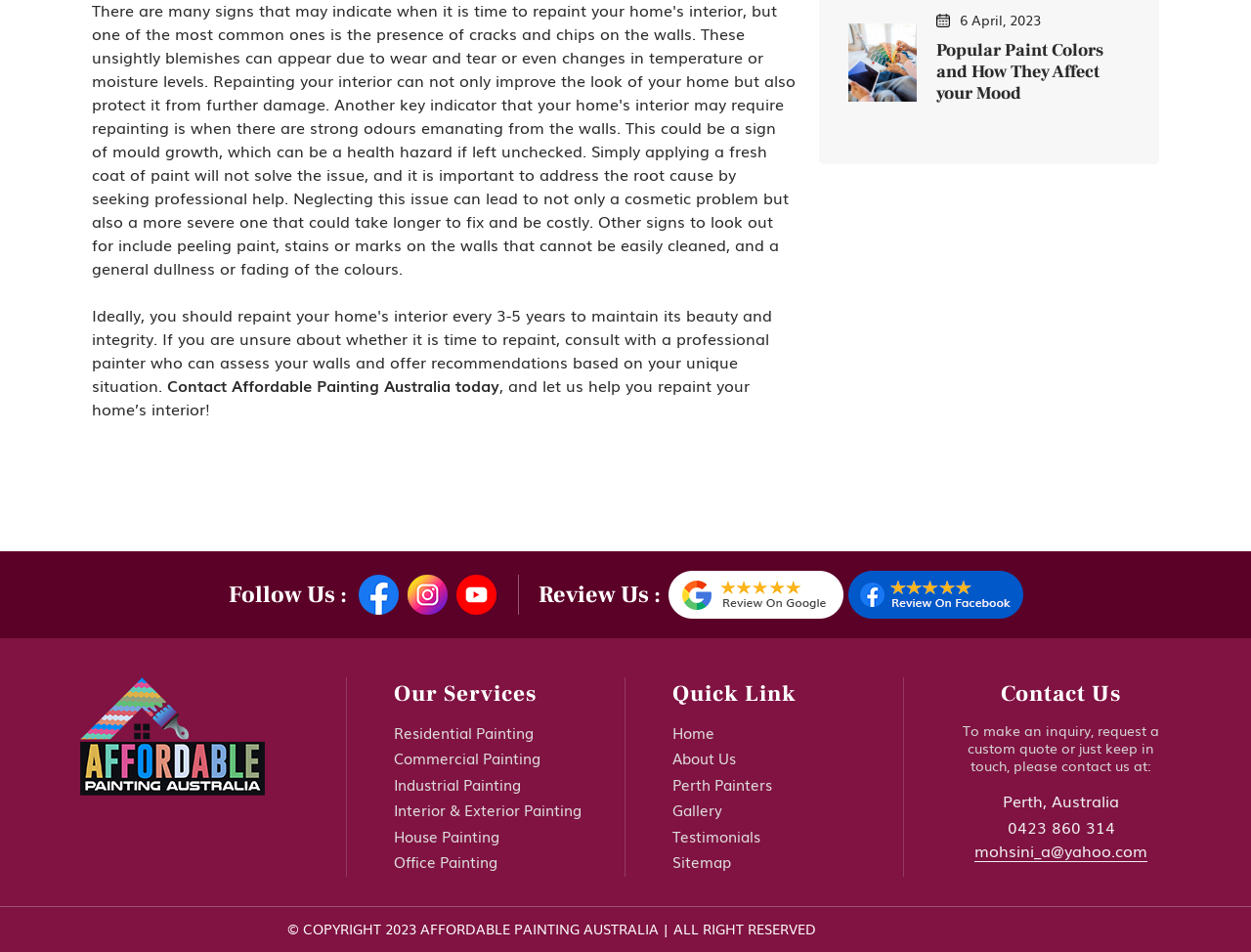Locate the bounding box coordinates of the area you need to click to fulfill this instruction: 'Read about popular paint colors and how they affect your mood'. The coordinates must be in the form of four float numbers ranging from 0 to 1: [left, top, right, bottom].

[0.748, 0.042, 0.903, 0.109]